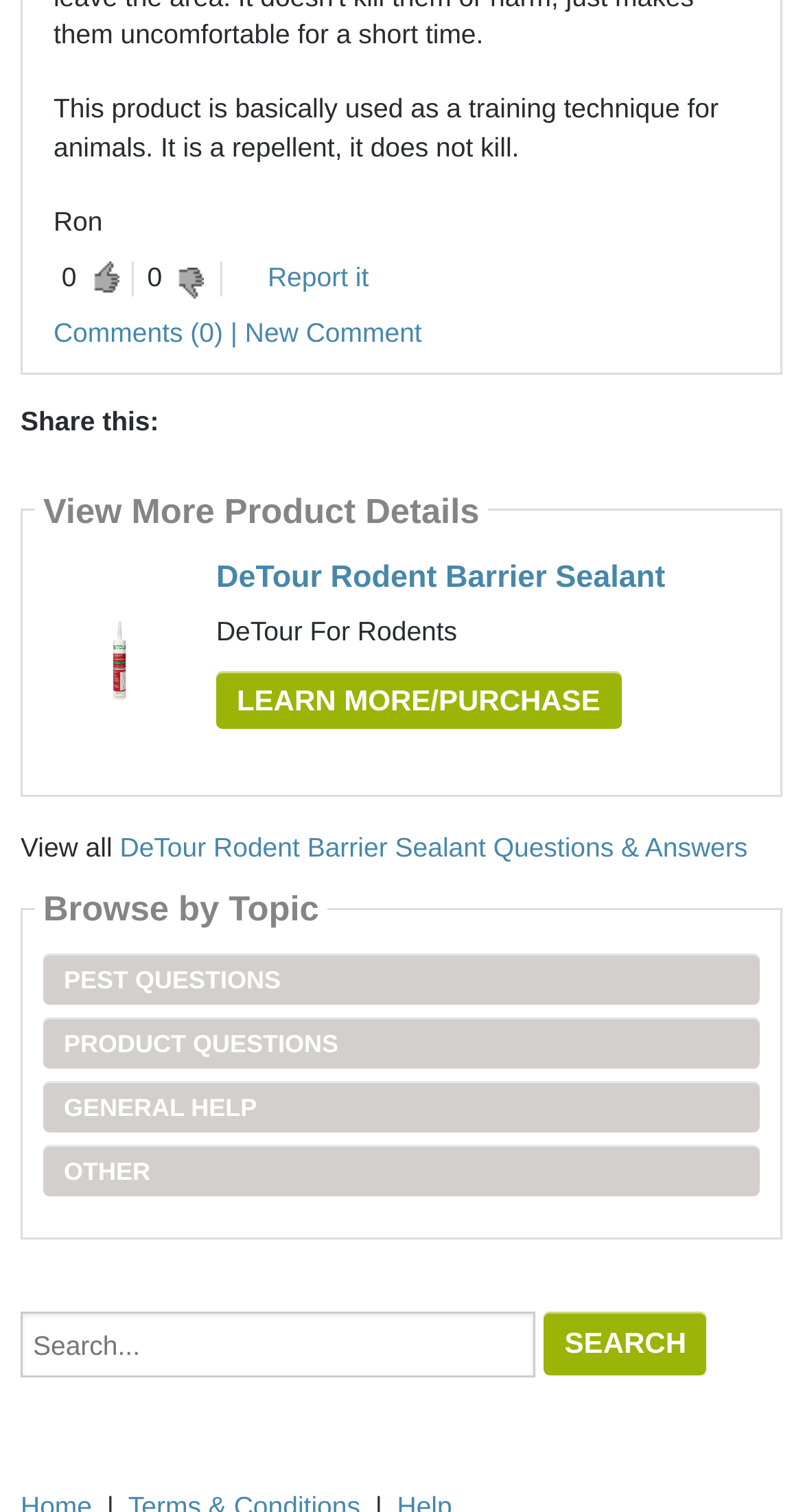Use a single word or phrase to answer the question:
How many comments are there?

0